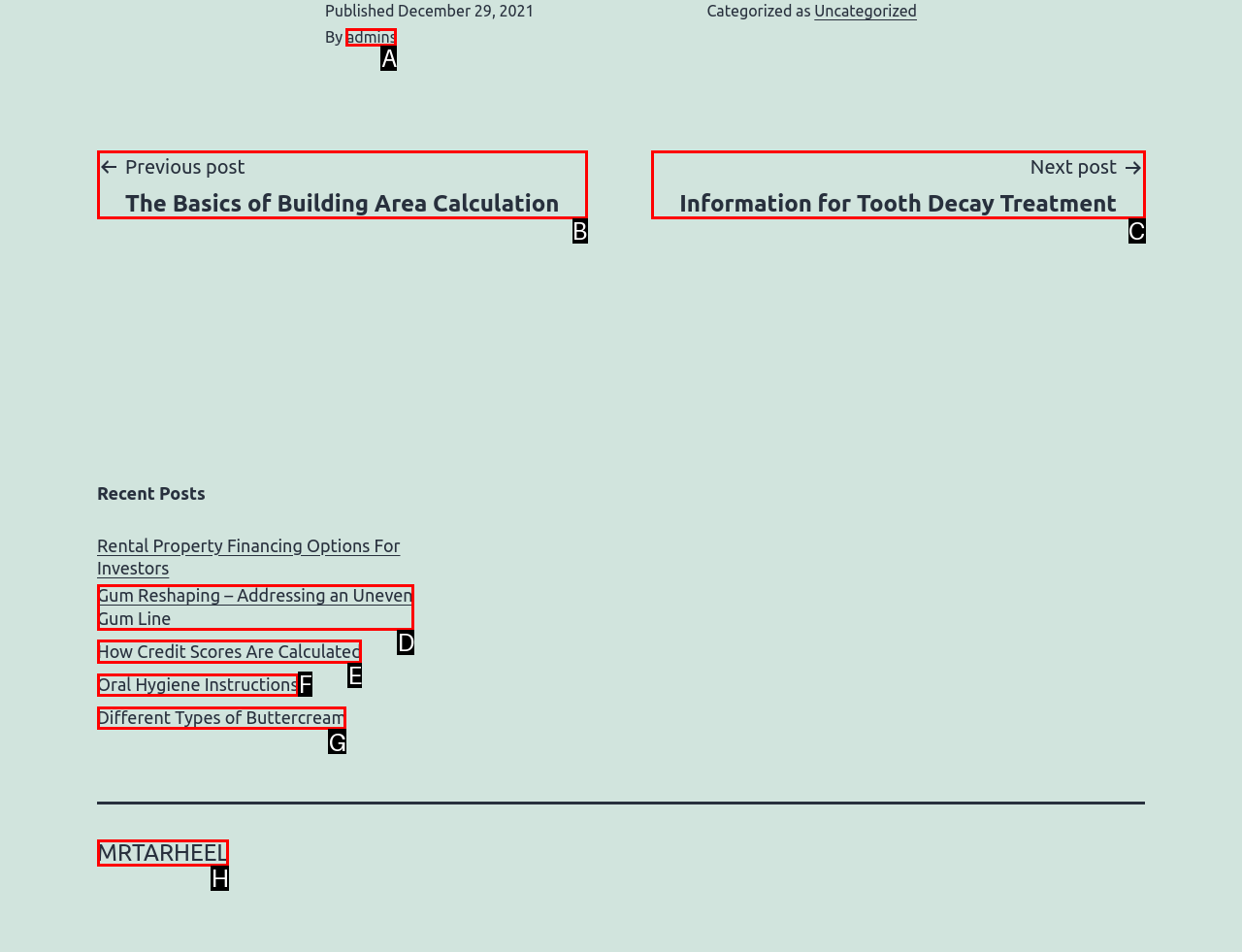Identify the HTML element that best fits the description: Different Types of Buttercream. Respond with the letter of the corresponding element.

G